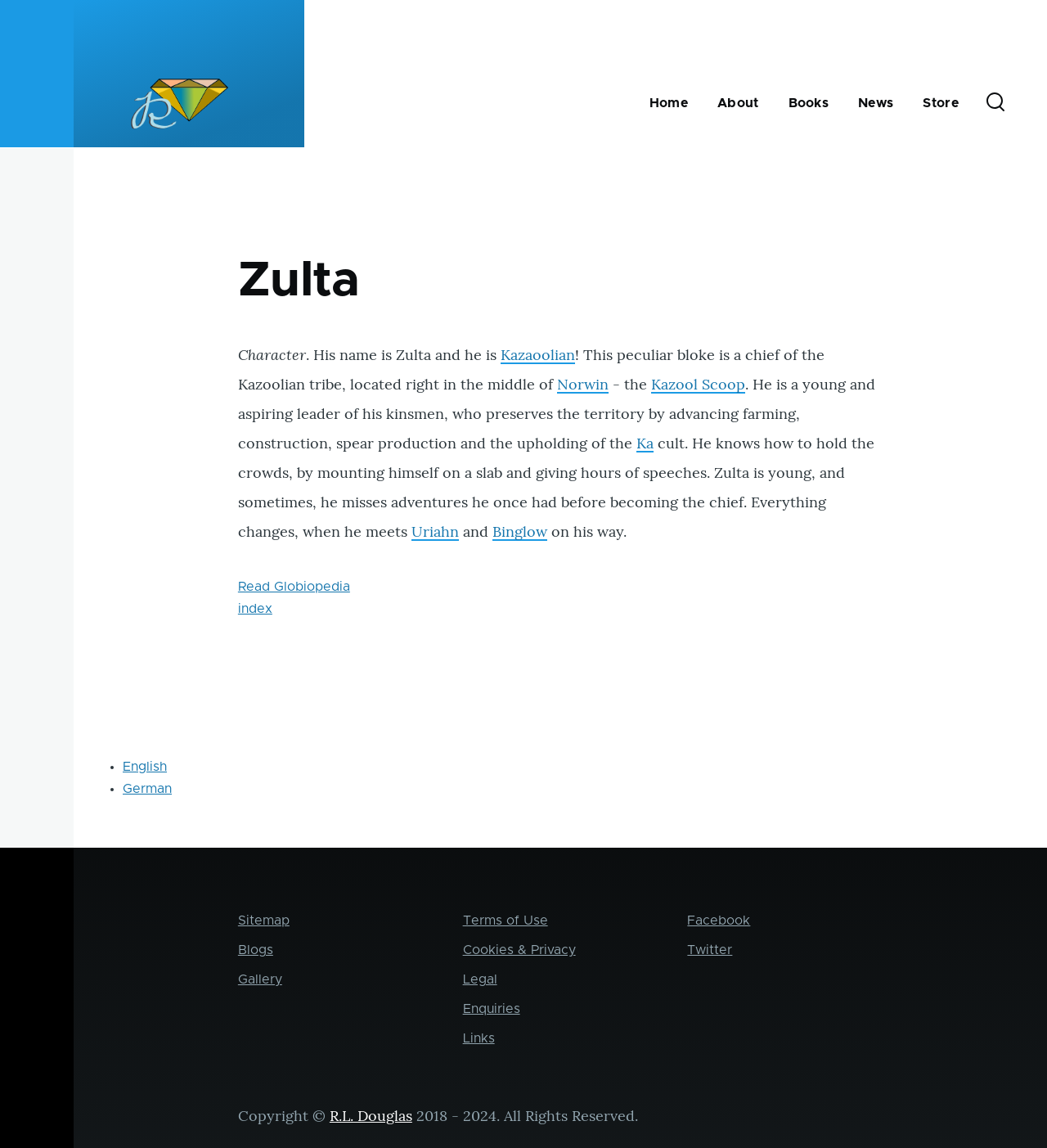Locate the bounding box of the UI element defined by this description: "Skip to main content". The coordinates should be given as four float numbers between 0 and 1, formatted as [left, top, right, bottom].

[0.0, 0.0, 1.0, 0.013]